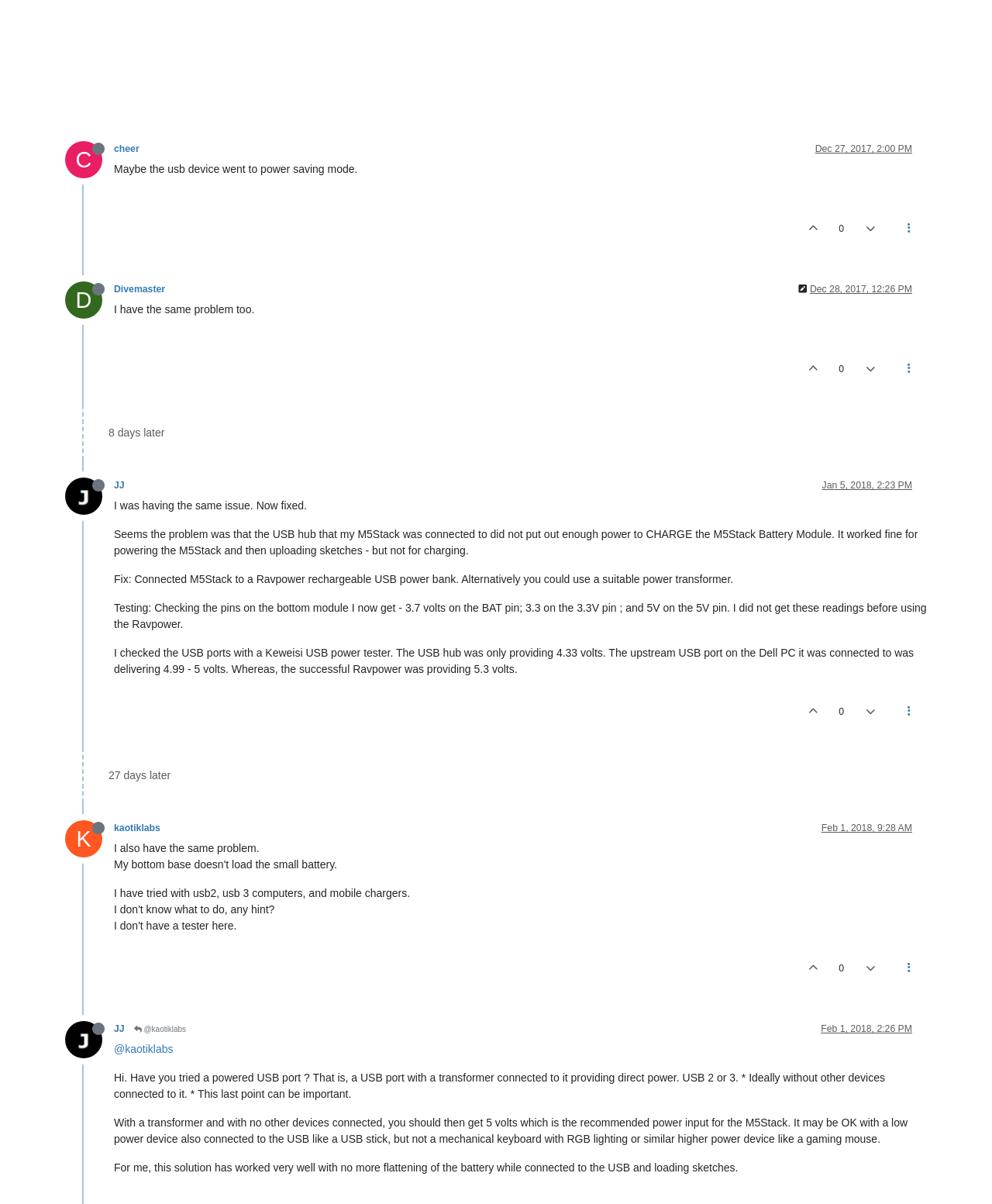Please determine the bounding box coordinates of the element to click on in order to accomplish the following task: "Login to the forum". Ensure the coordinates are four float numbers ranging from 0 to 1, i.e., [left, top, right, bottom].

[0.887, 0.009, 0.936, 0.033]